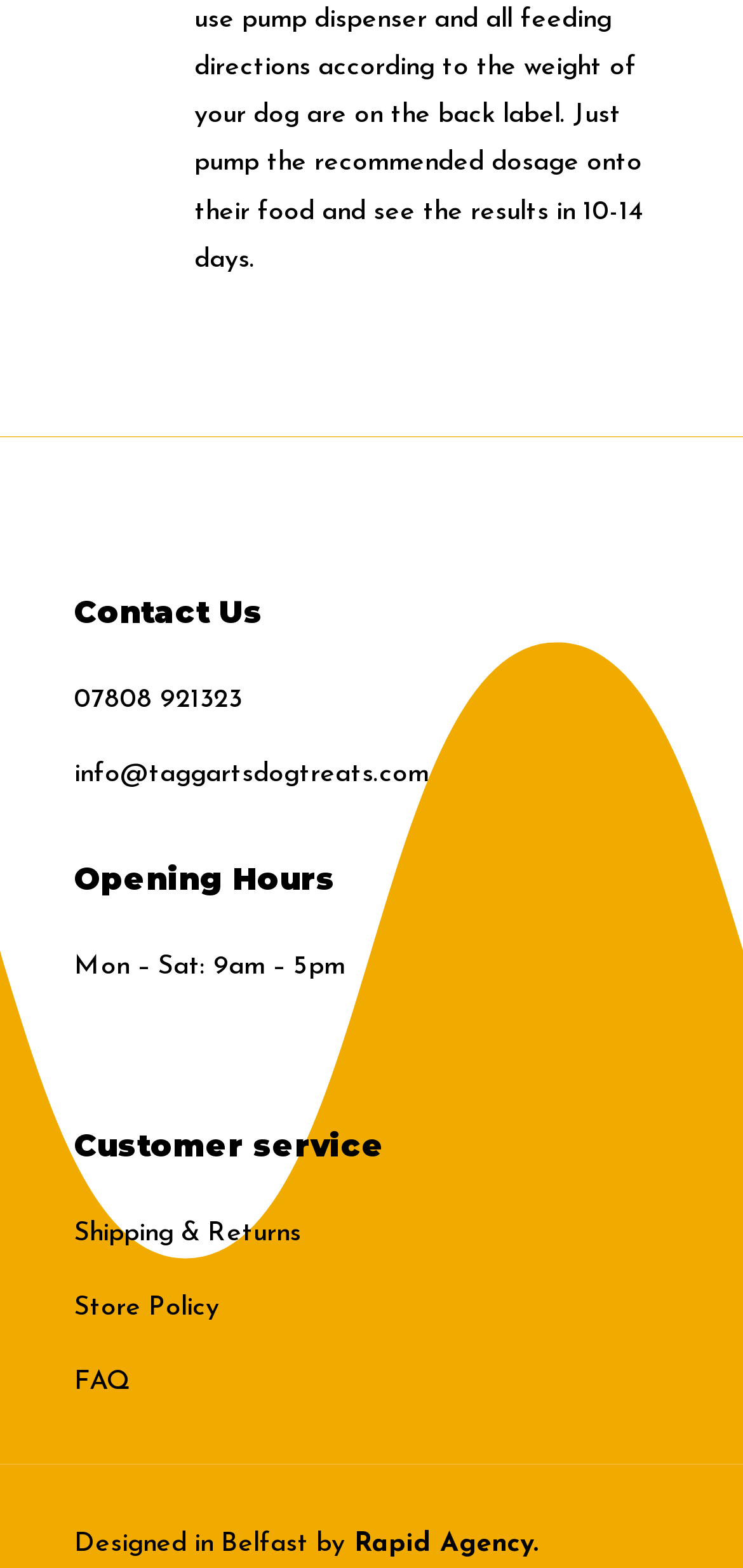Using the description "Shipping & Returns", predict the bounding box of the relevant HTML element.

[0.1, 0.777, 0.405, 0.795]